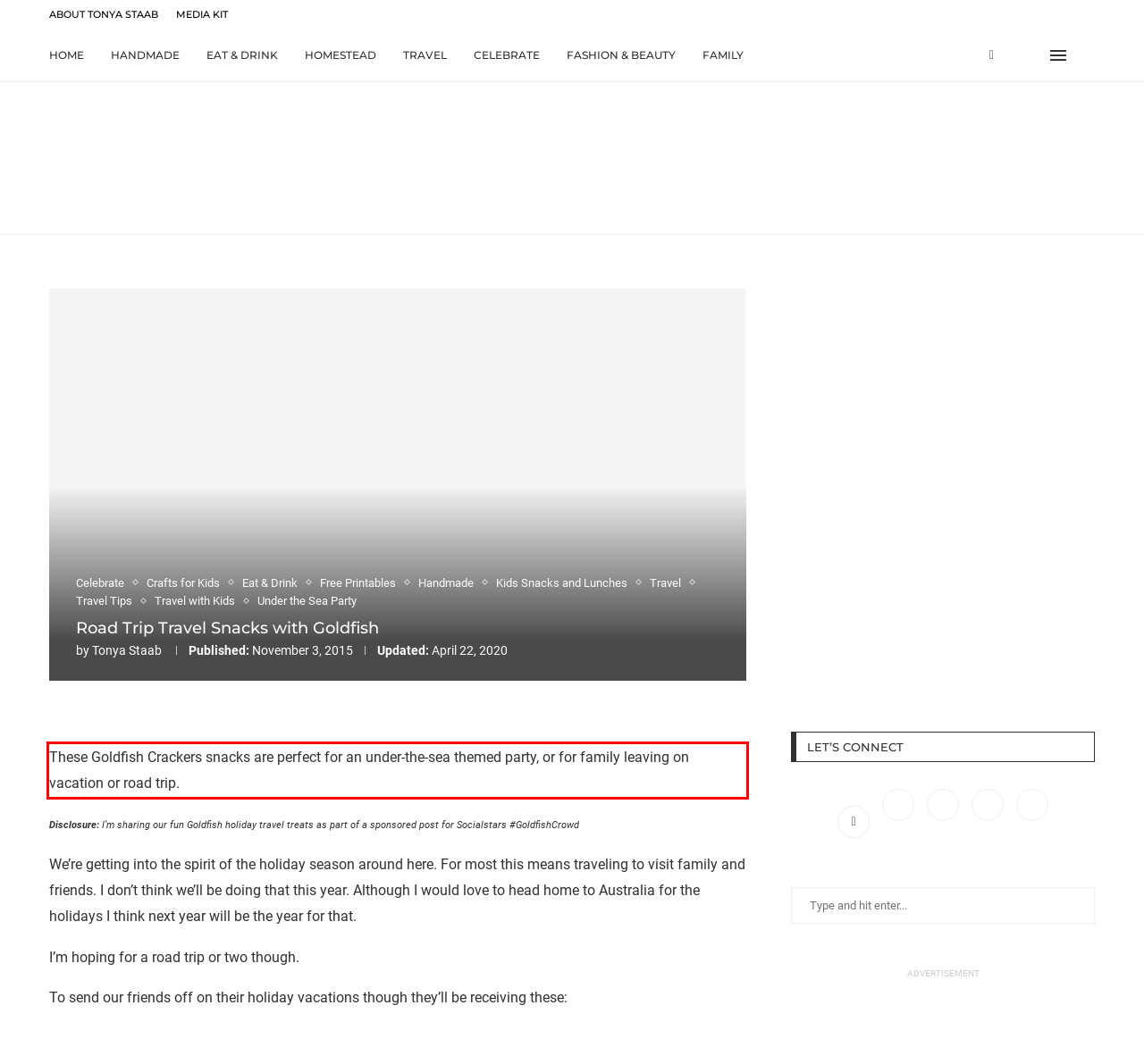You have a screenshot of a webpage with a red bounding box. Identify and extract the text content located inside the red bounding box.

These Goldfish Crackers snacks are perfect for an under-the-sea themed party, or for family leaving on vacation or road trip.